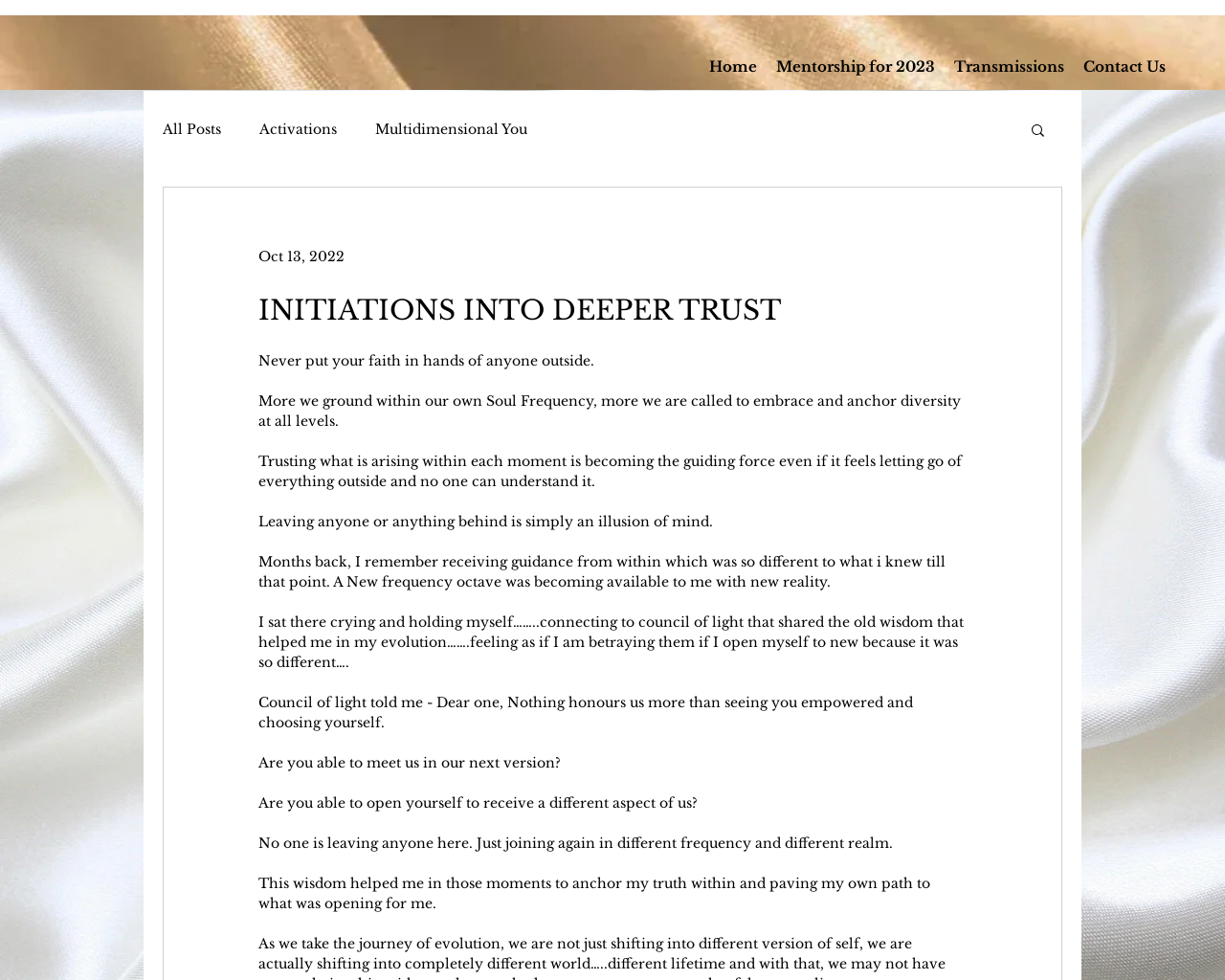Extract the bounding box coordinates for the HTML element that matches this description: "parent_node: E-mail aria-describedby="emailErrorDescription checkboxErrorDescription" name="MailAddress"". The coordinates should be four float numbers between 0 and 1, i.e., [left, top, right, bottom].

None